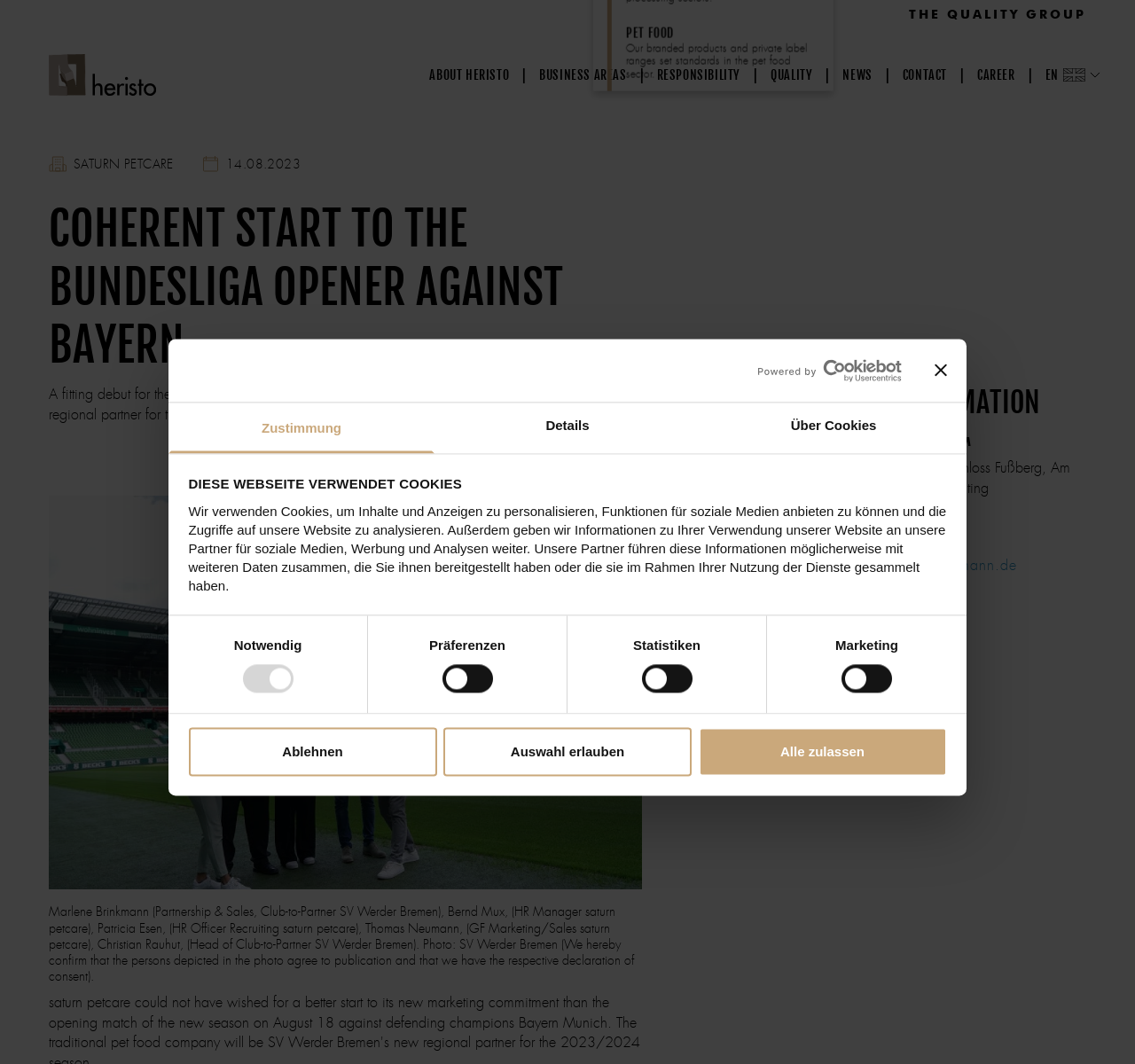Please identify the bounding box coordinates of the clickable element to fulfill the following instruction: "Click the logo". The coordinates should be four float numbers between 0 and 1, i.e., [left, top, right, bottom].

[0.657, 0.337, 0.794, 0.359]